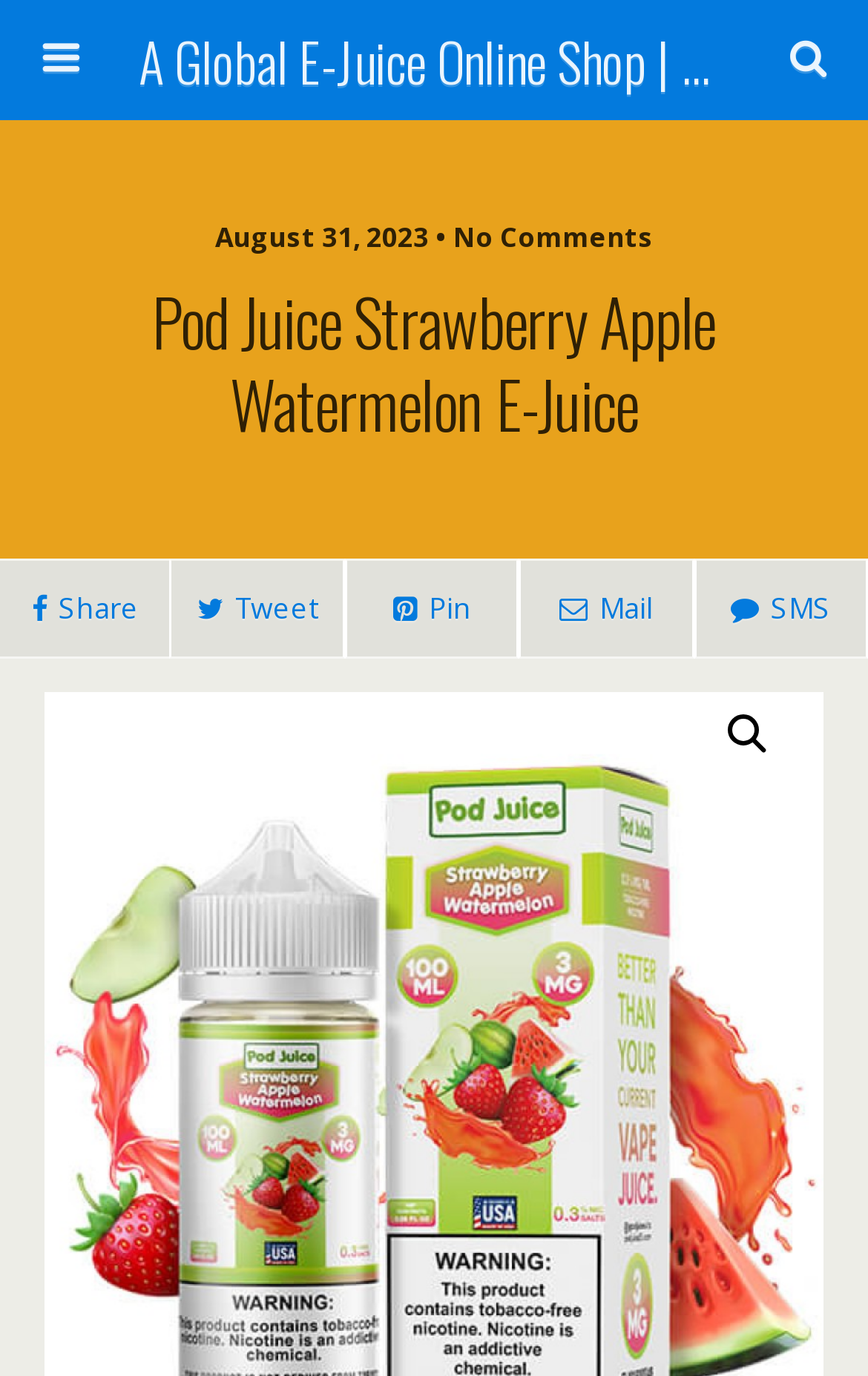Can you find the bounding box coordinates of the area I should click to execute the following instruction: "Buy now with PayPal"?

None